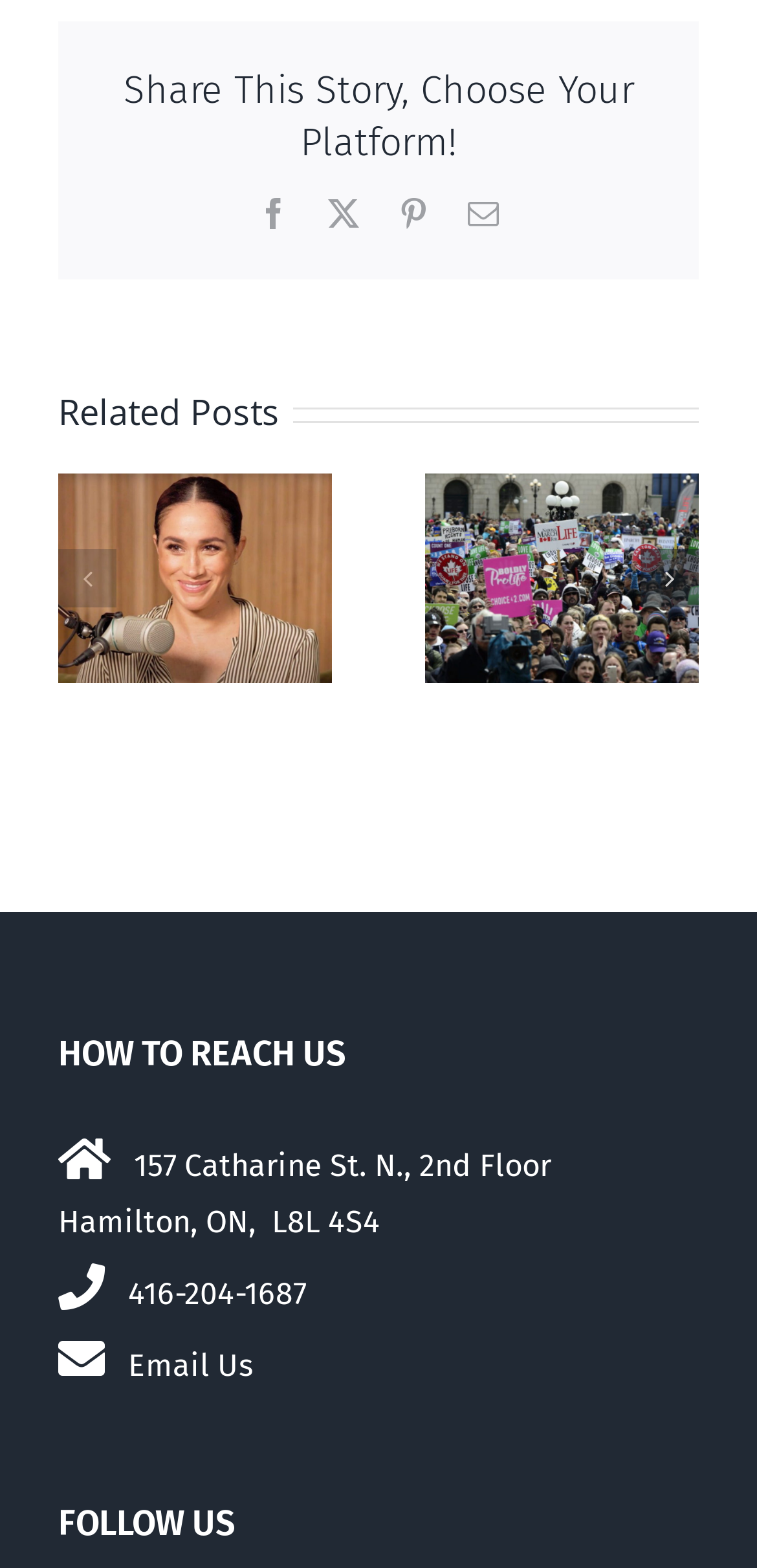How many related posts are shown?
Answer with a single word or phrase by referring to the visual content.

2